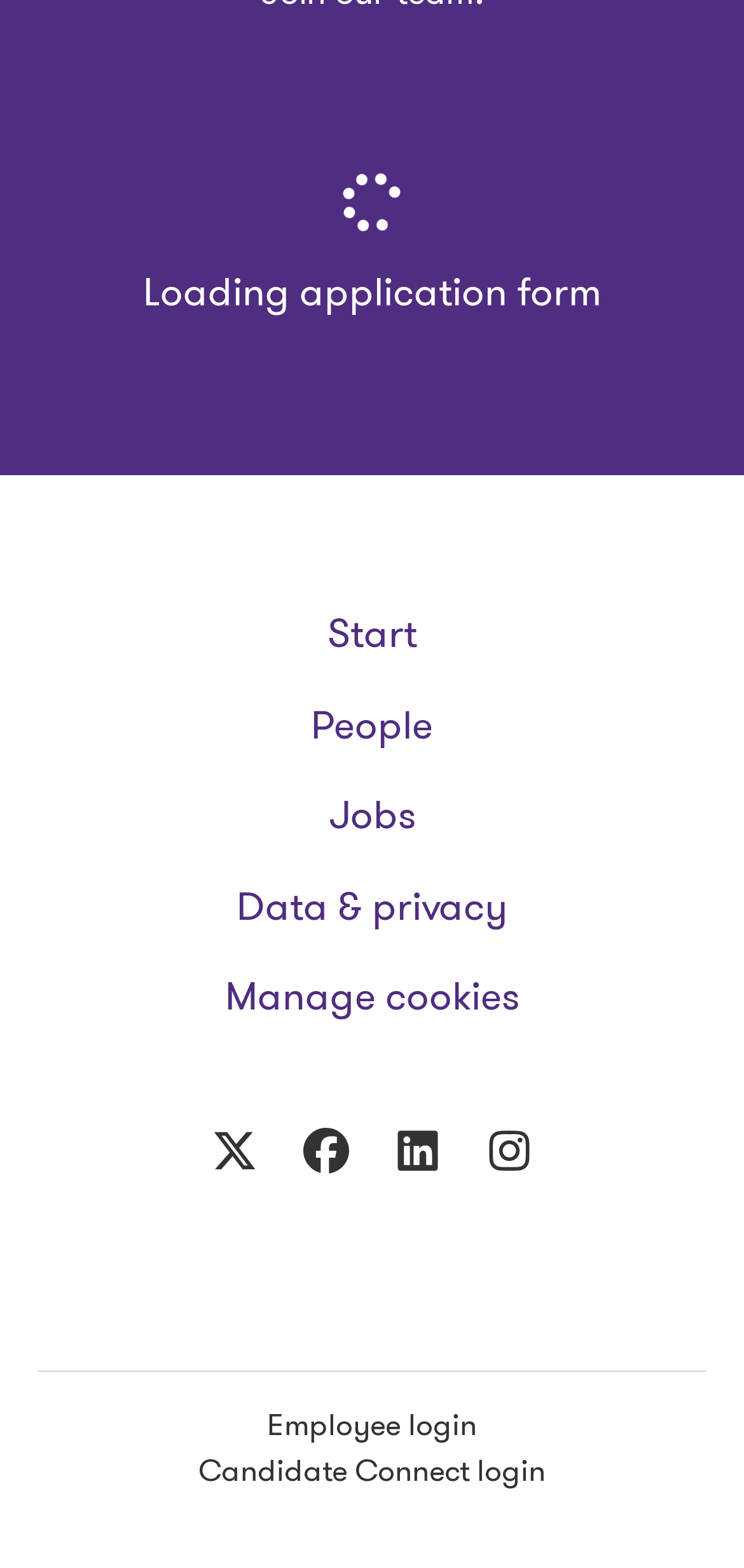Please determine the bounding box coordinates of the element's region to click in order to carry out the following instruction: "Click on Start". The coordinates should be four float numbers between 0 and 1, i.e., [left, top, right, bottom].

[0.262, 0.382, 0.738, 0.43]